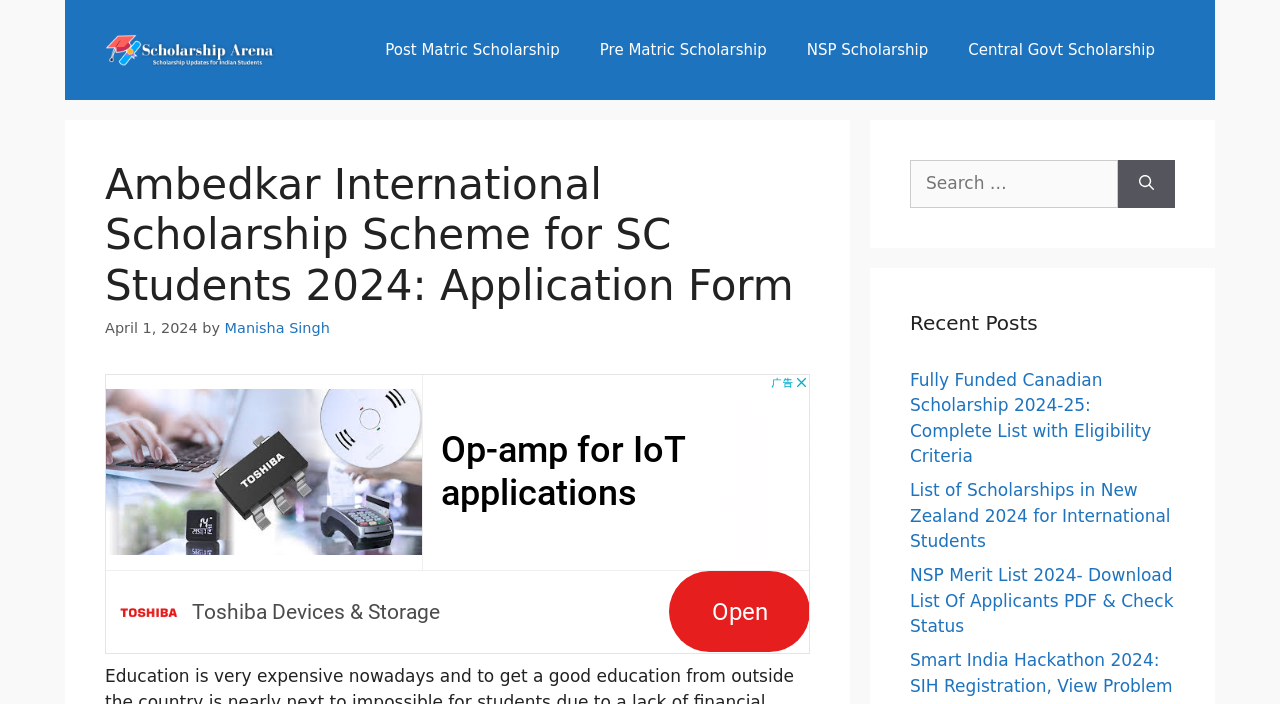Locate the bounding box coordinates of the item that should be clicked to fulfill the instruction: "Search for scholarships".

[0.711, 0.227, 0.873, 0.295]